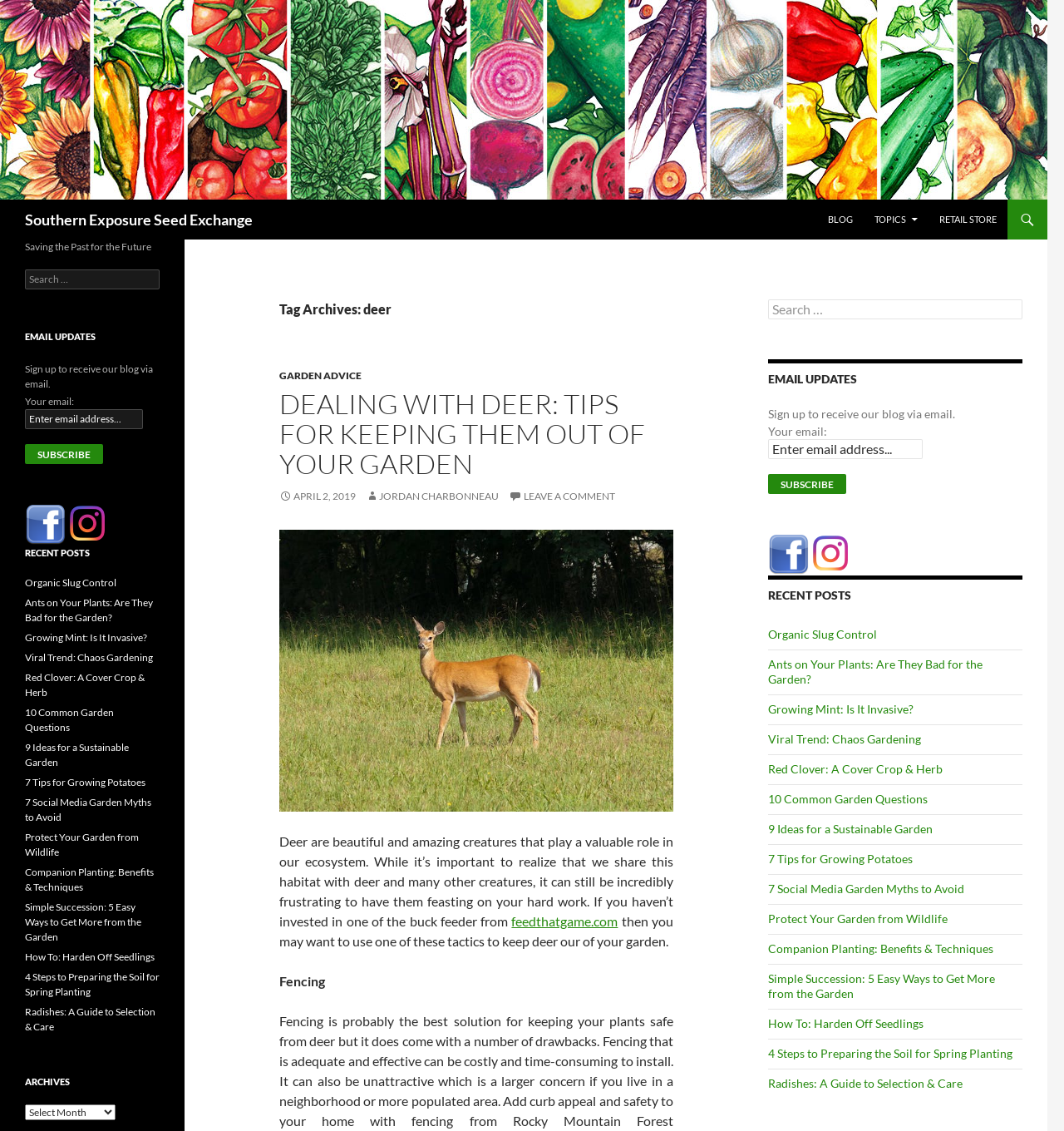From the image, can you give a detailed response to the question below:
What is the name of the website?

The name of the website can be determined by reading the logo at the top left corner of the webpage, which says 'Southern Exposure Seed Exchange'.